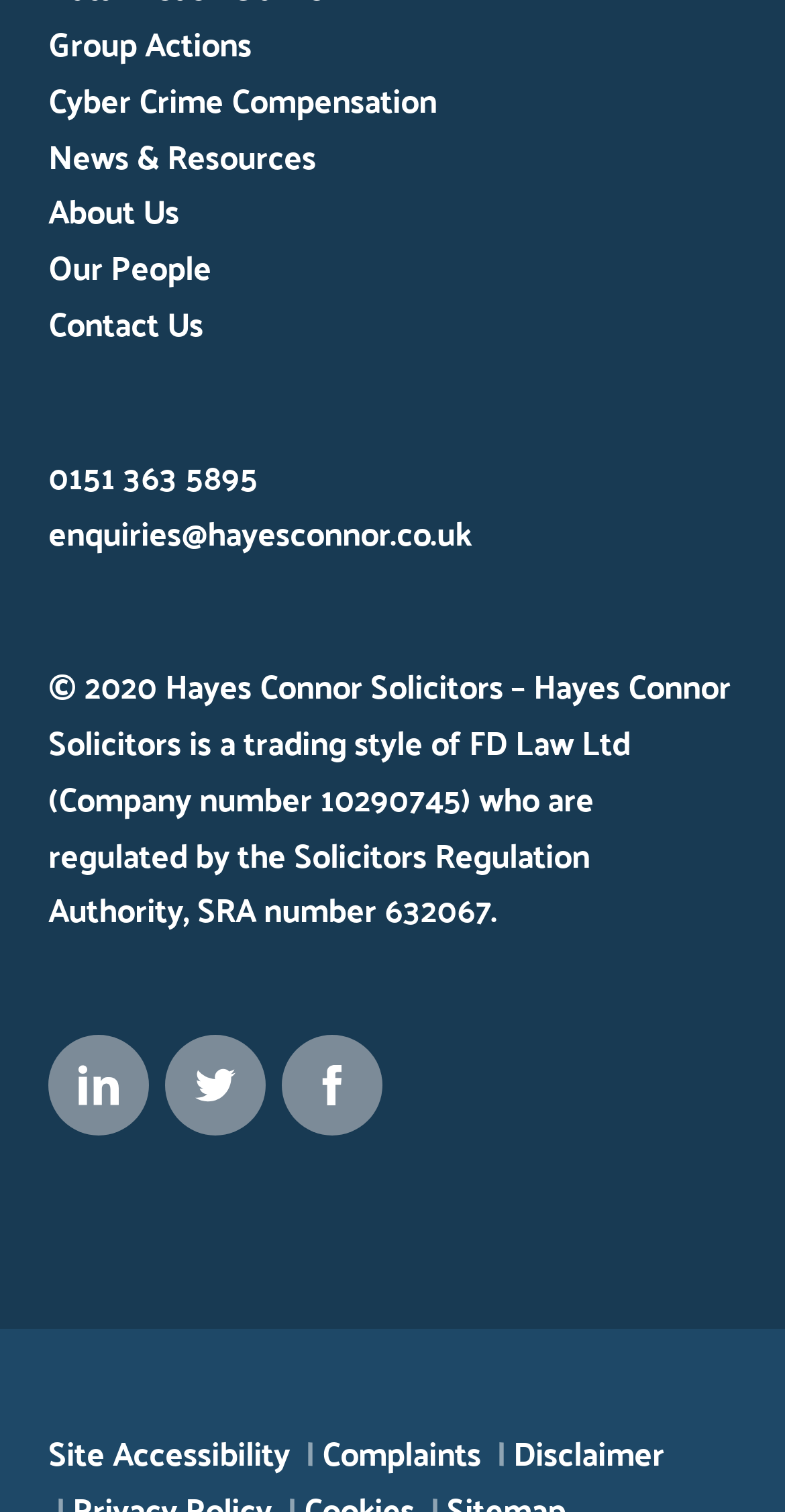How many social media links are there?
Please provide a comprehensive answer based on the details in the screenshot.

I counted the social media links, which are located at the bottom of the page. There are three image links with no text, and I assume they are social media links.